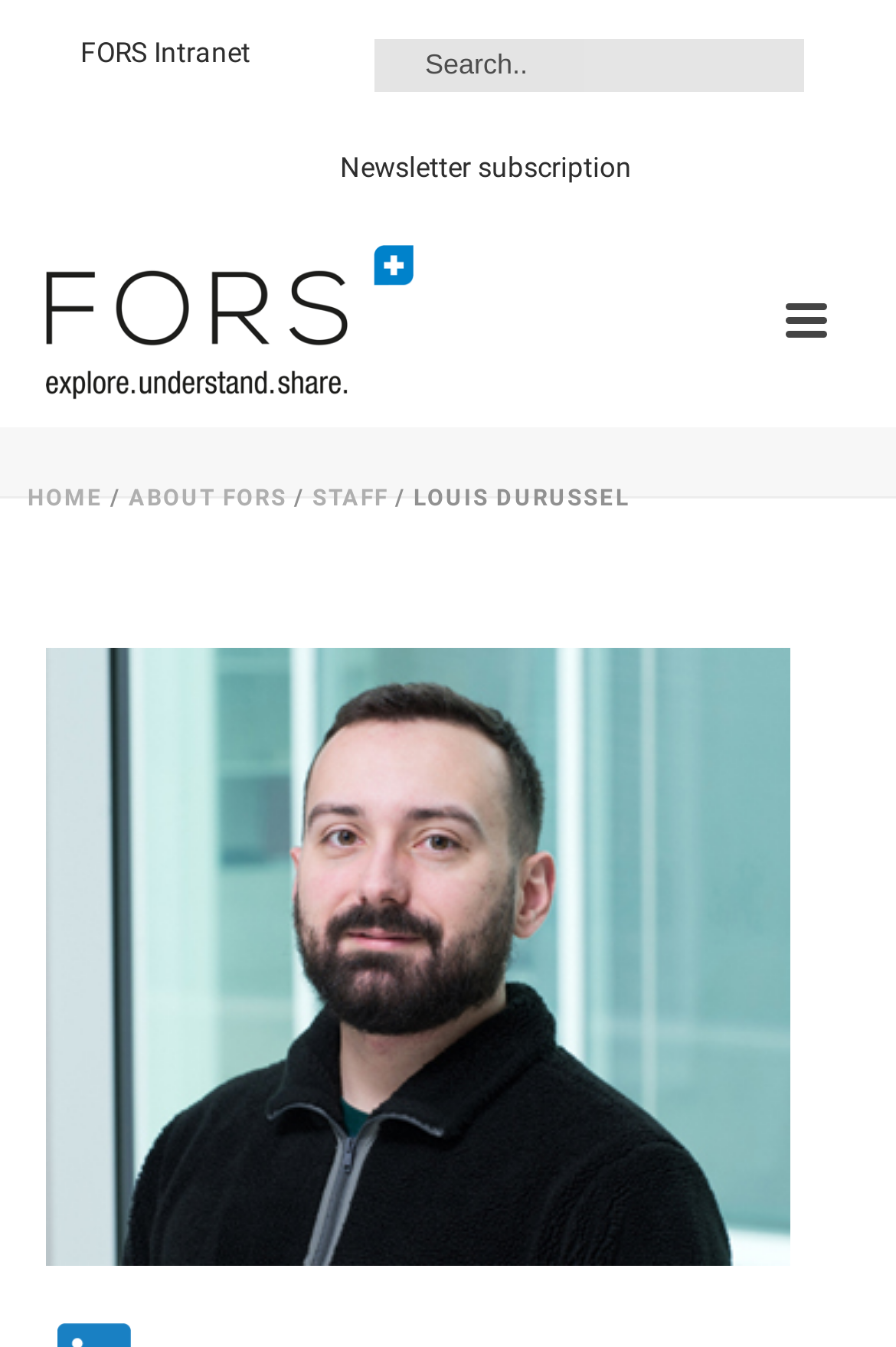Based on the element description: "Staff", identify the UI element and provide its bounding box coordinates. Use four float numbers between 0 and 1, [left, top, right, bottom].

[0.349, 0.36, 0.433, 0.379]